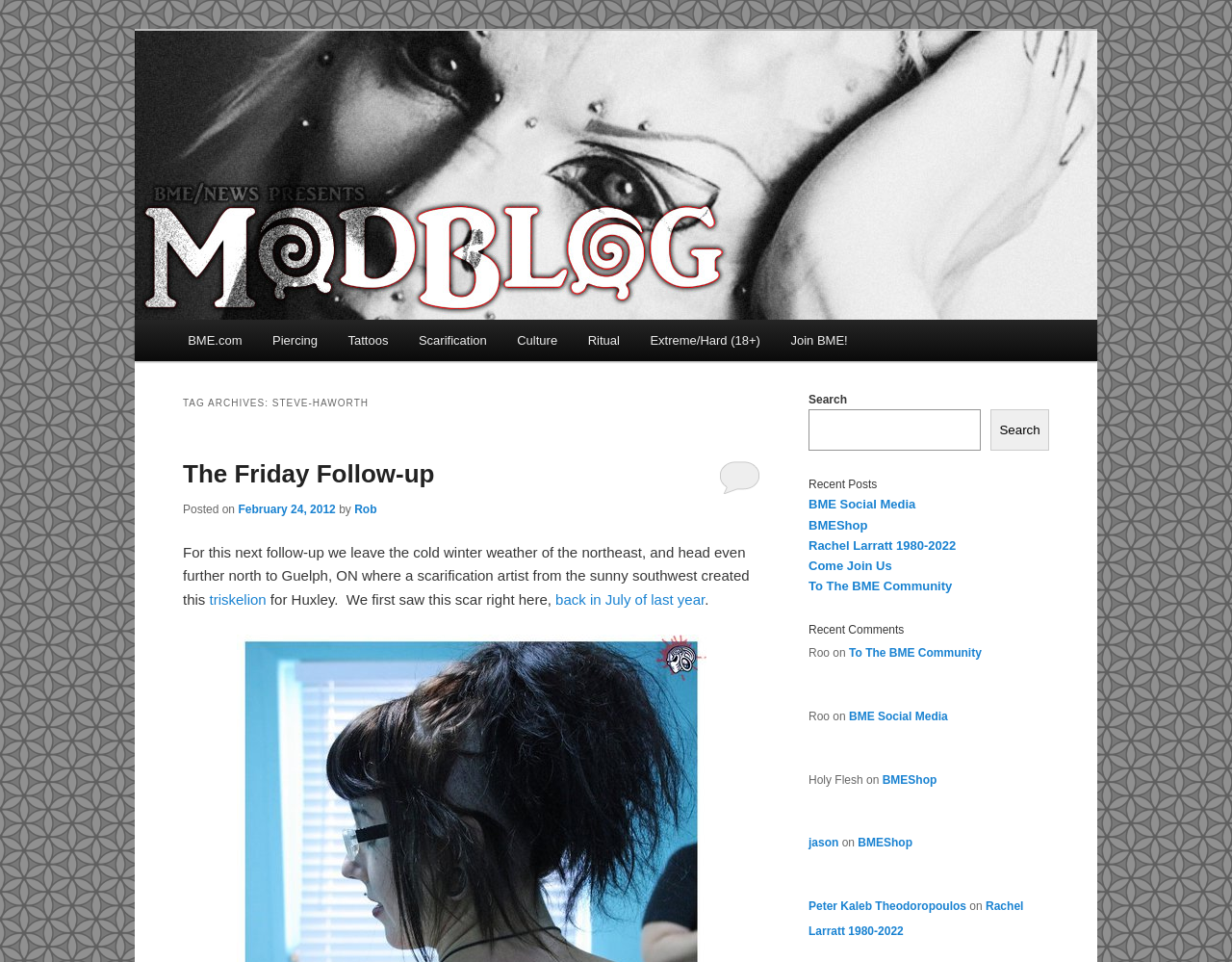Using the provided description Scarification, find the bounding box coordinates for the UI element. Provide the coordinates in (top-left x, top-left y, bottom-right x, bottom-right y) format, ensuring all values are between 0 and 1.

[0.327, 0.332, 0.407, 0.376]